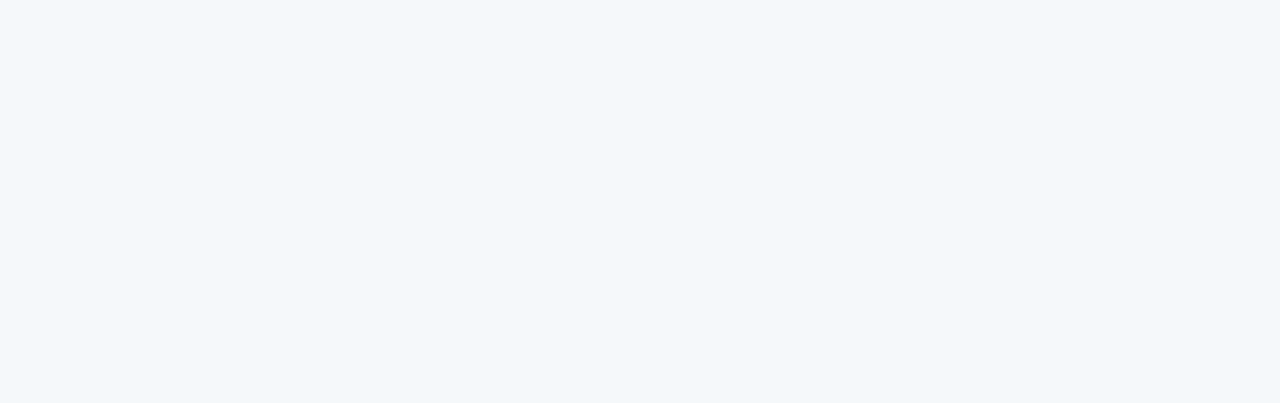Using the provided element description: "Privacy Policy", determine the bounding box coordinates of the corresponding UI element in the screenshot.

[0.383, 0.603, 0.474, 0.66]